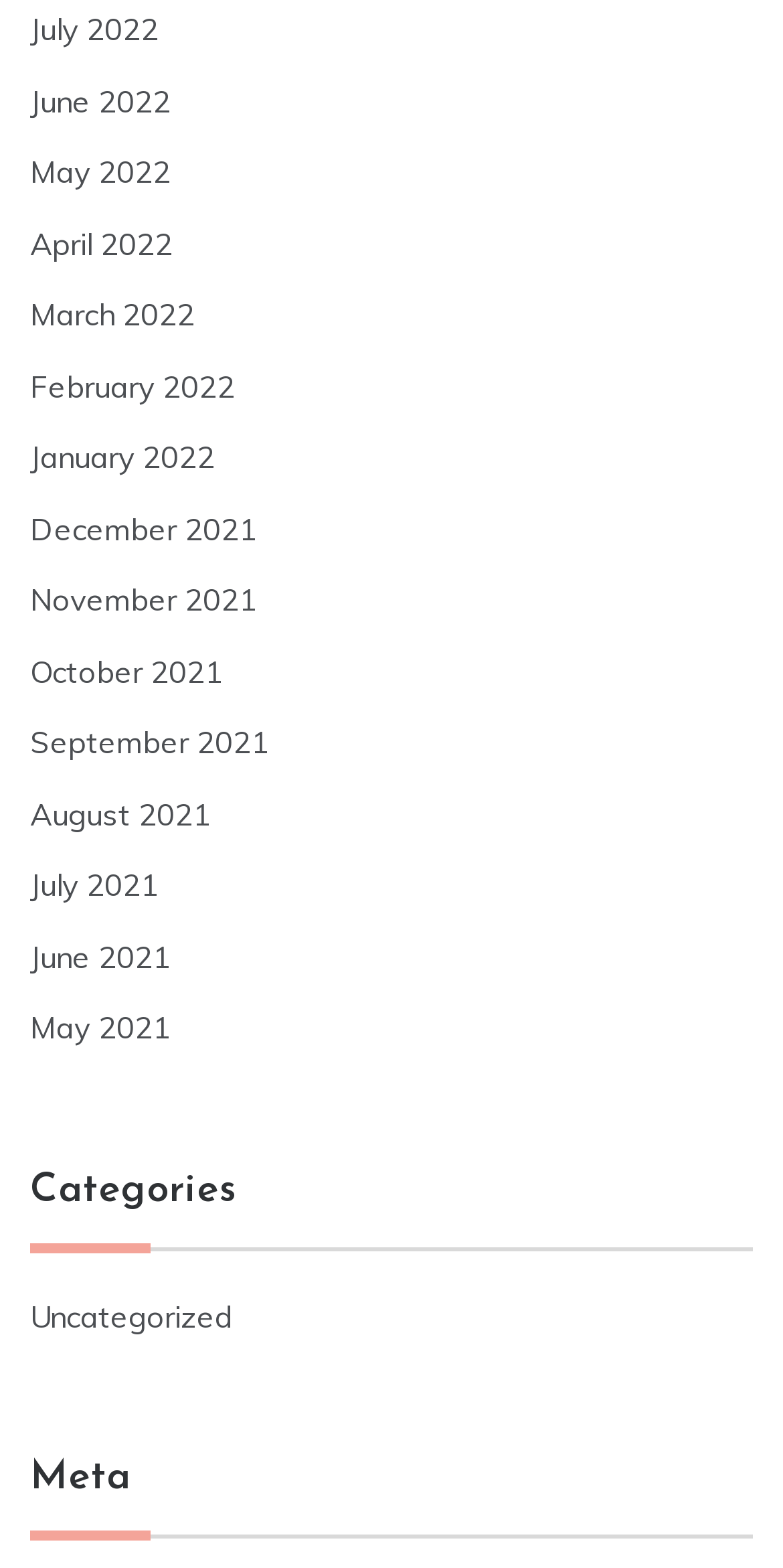Please identify the bounding box coordinates of the element I should click to complete this instruction: 'view July 2022'. The coordinates should be given as four float numbers between 0 and 1, like this: [left, top, right, bottom].

[0.038, 0.007, 0.203, 0.031]